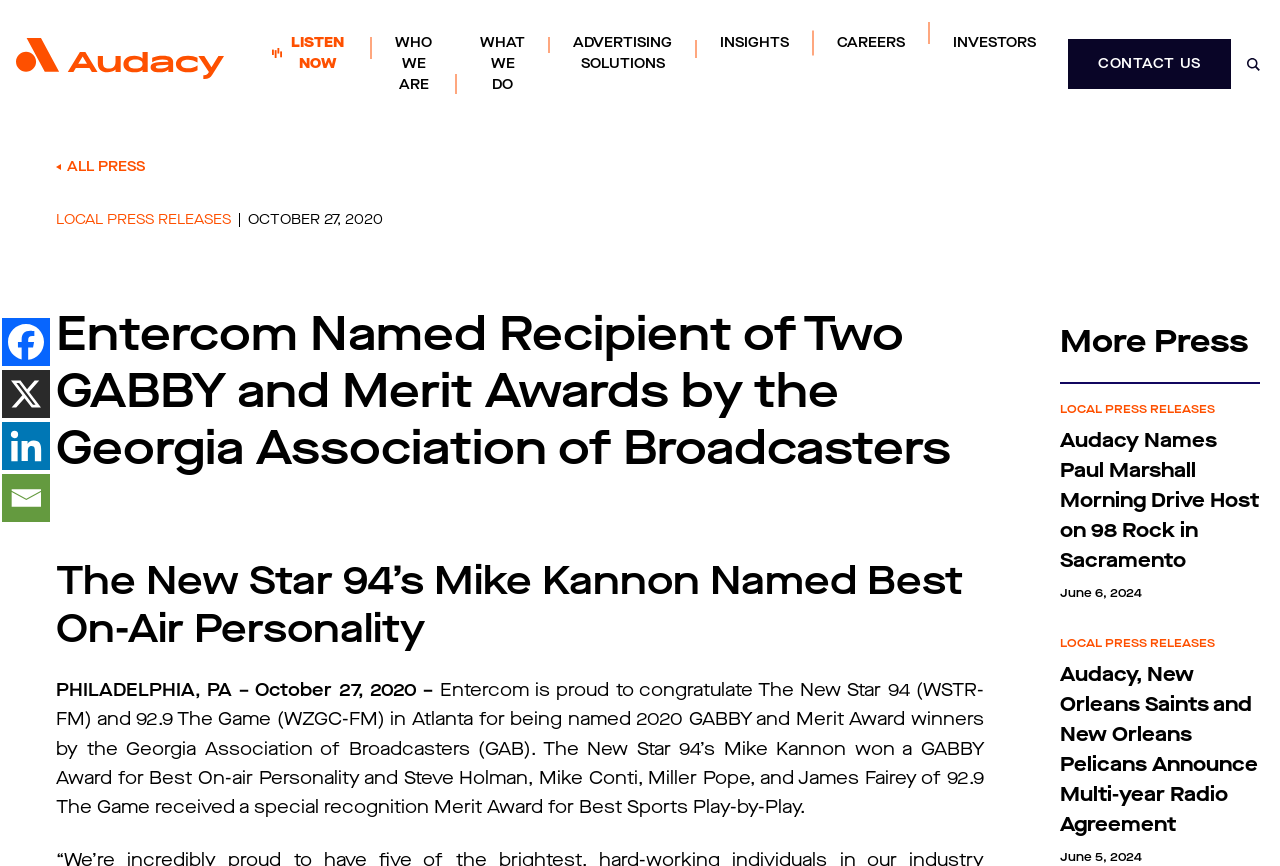Please locate the bounding box coordinates of the region I need to click to follow this instruction: "Contact US".

[0.834, 0.045, 0.962, 0.103]